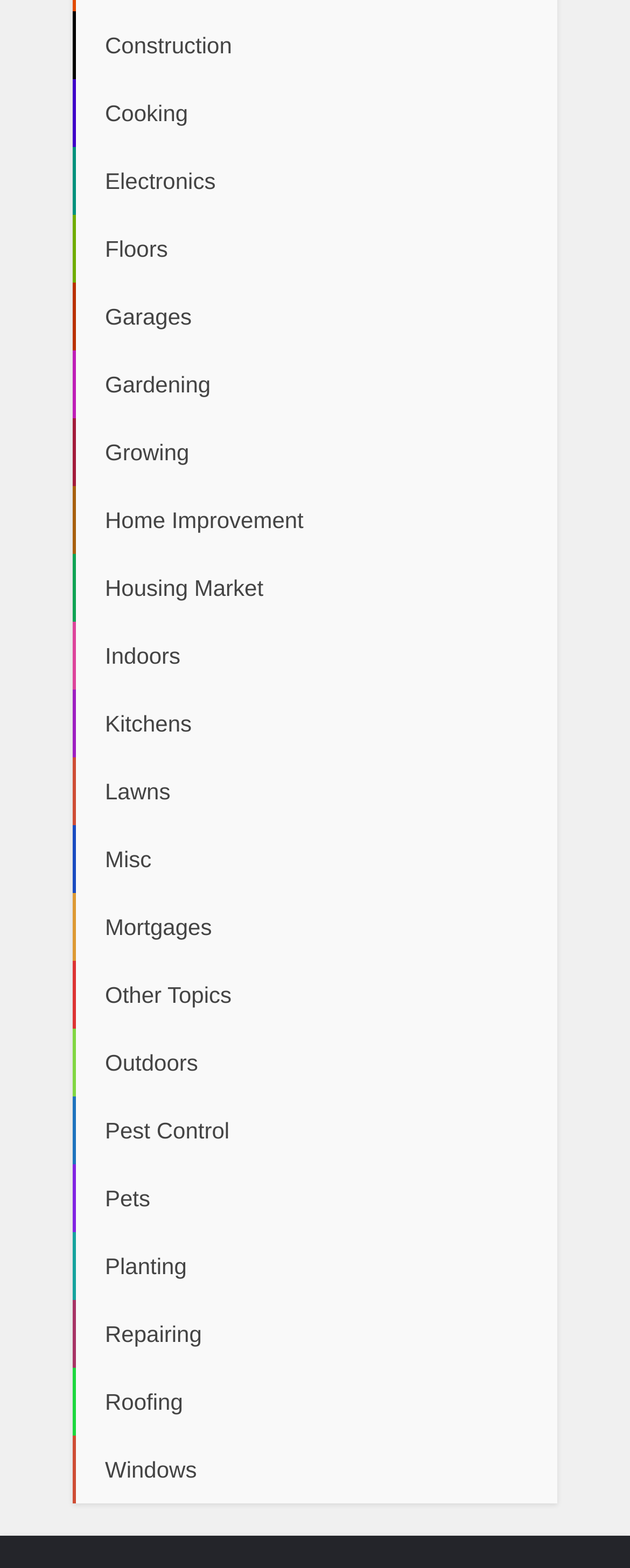How many categories start with the letter 'G'?
Look at the image and respond with a one-word or short-phrase answer.

2